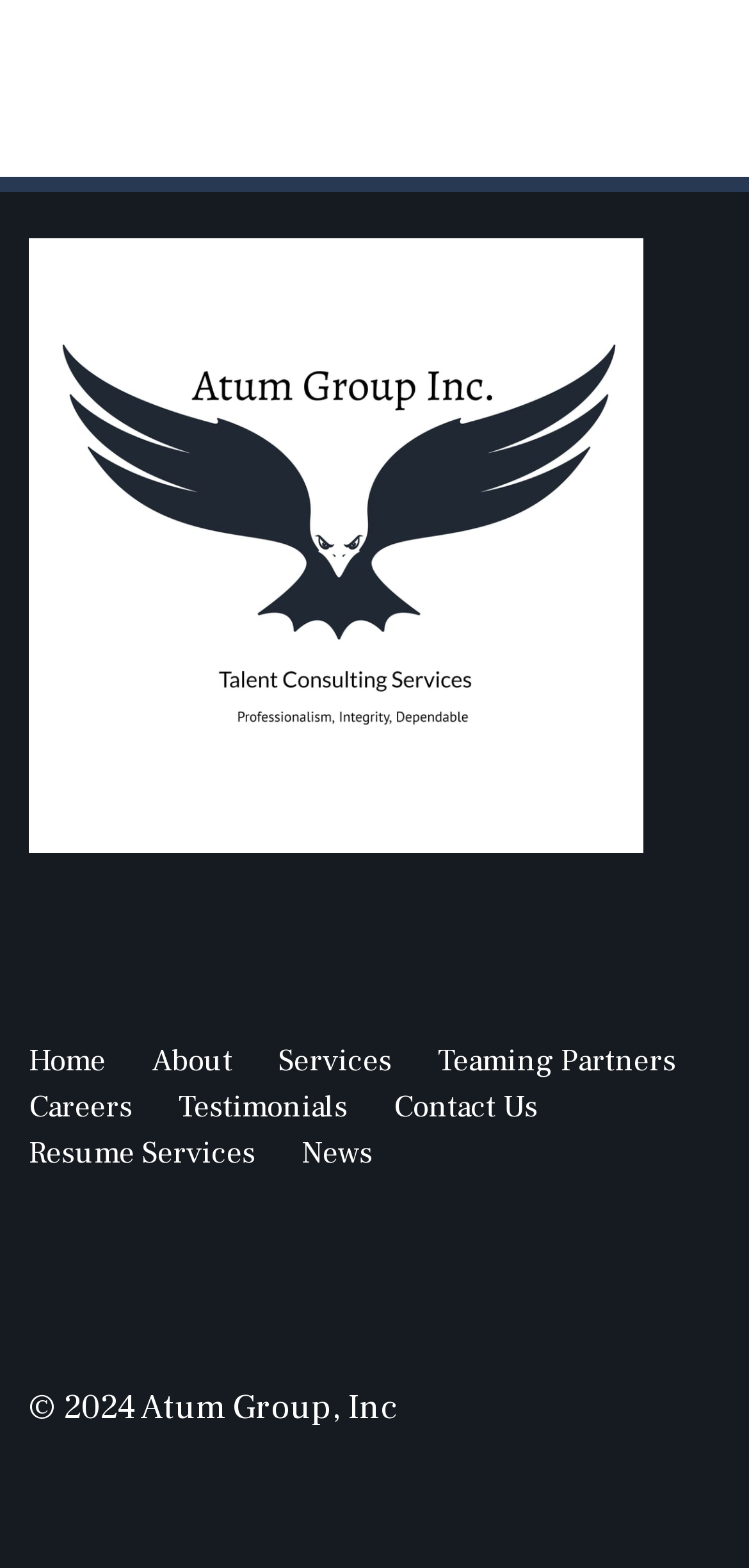Locate the bounding box coordinates of the segment that needs to be clicked to meet this instruction: "Read 'Teaming up with partners across the globe!' heading".

[0.038, 0.544, 0.962, 0.627]